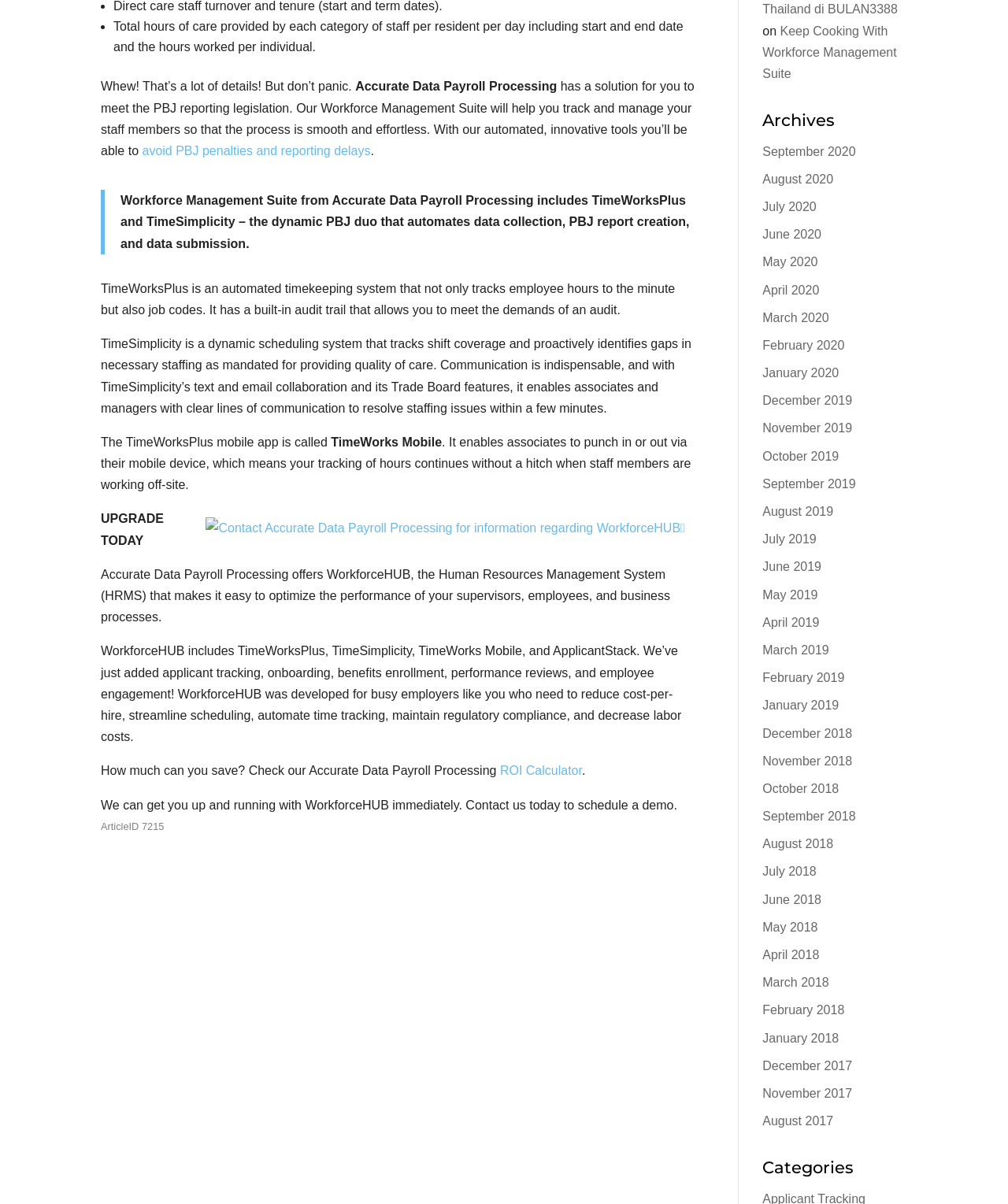Please give a concise answer to this question using a single word or phrase: 
What is the purpose of Accurate Data Payroll Processing's Workforce Management Suite?

PBJ reporting legislation